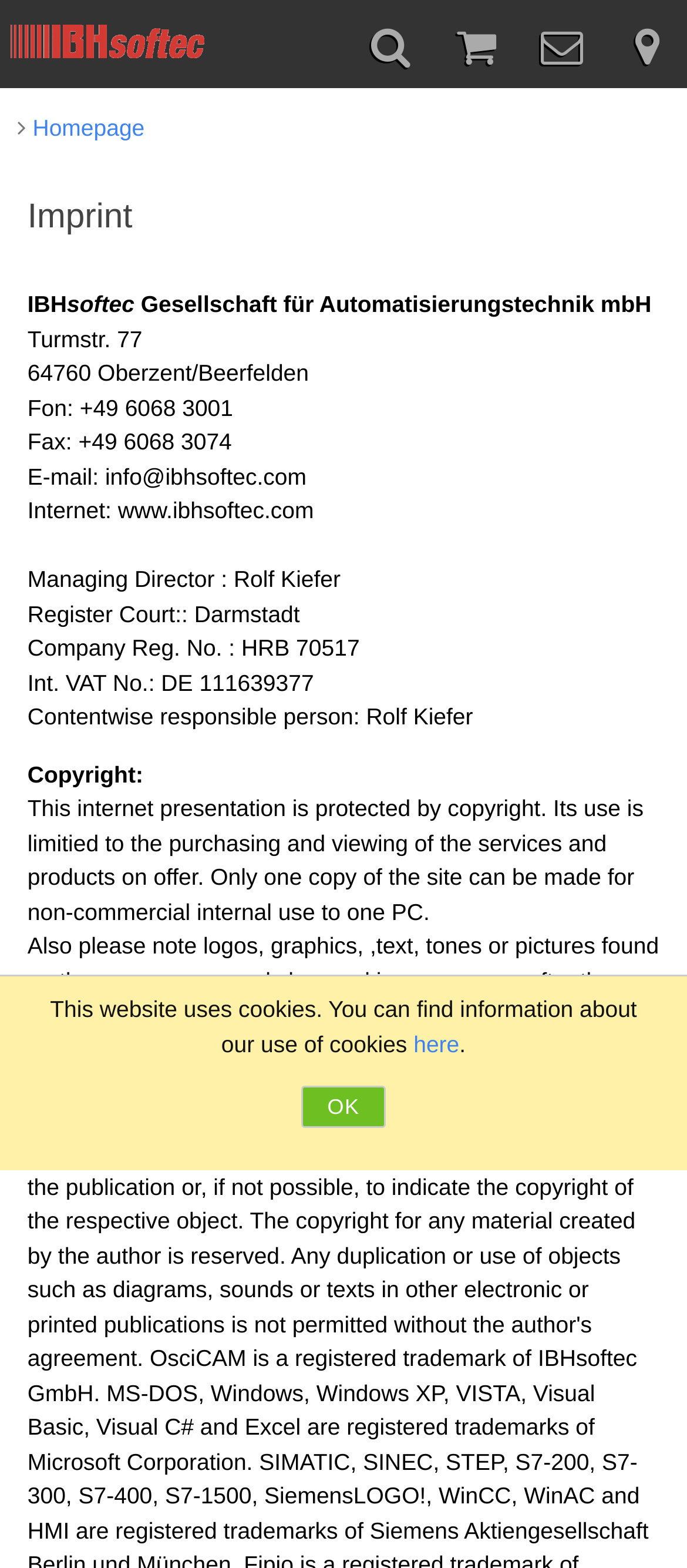Please give a concise answer to this question using a single word or phrase: 
Who is the managing director of the company?

Rolf Kiefer